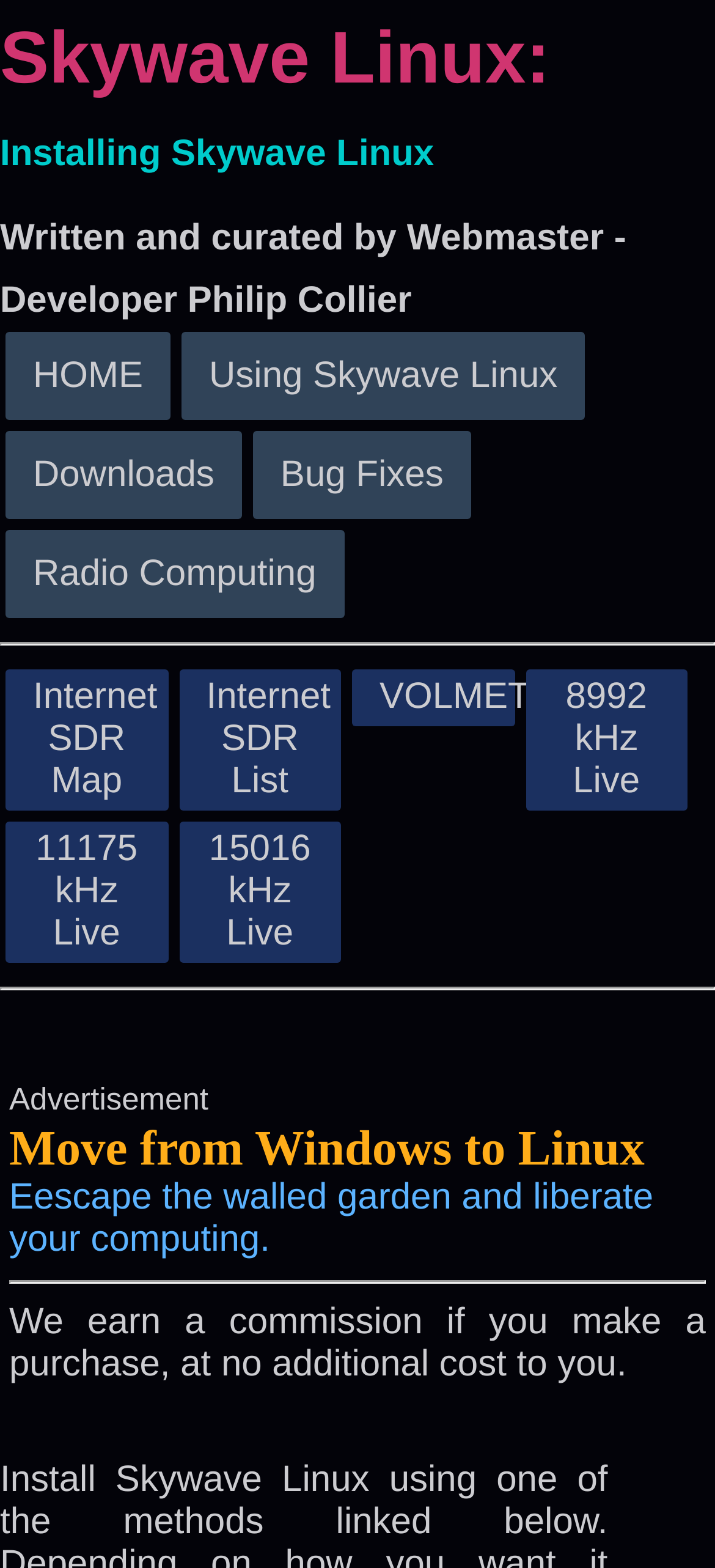Determine the bounding box for the UI element that matches this description: "HOME".

[0.008, 0.212, 0.238, 0.268]